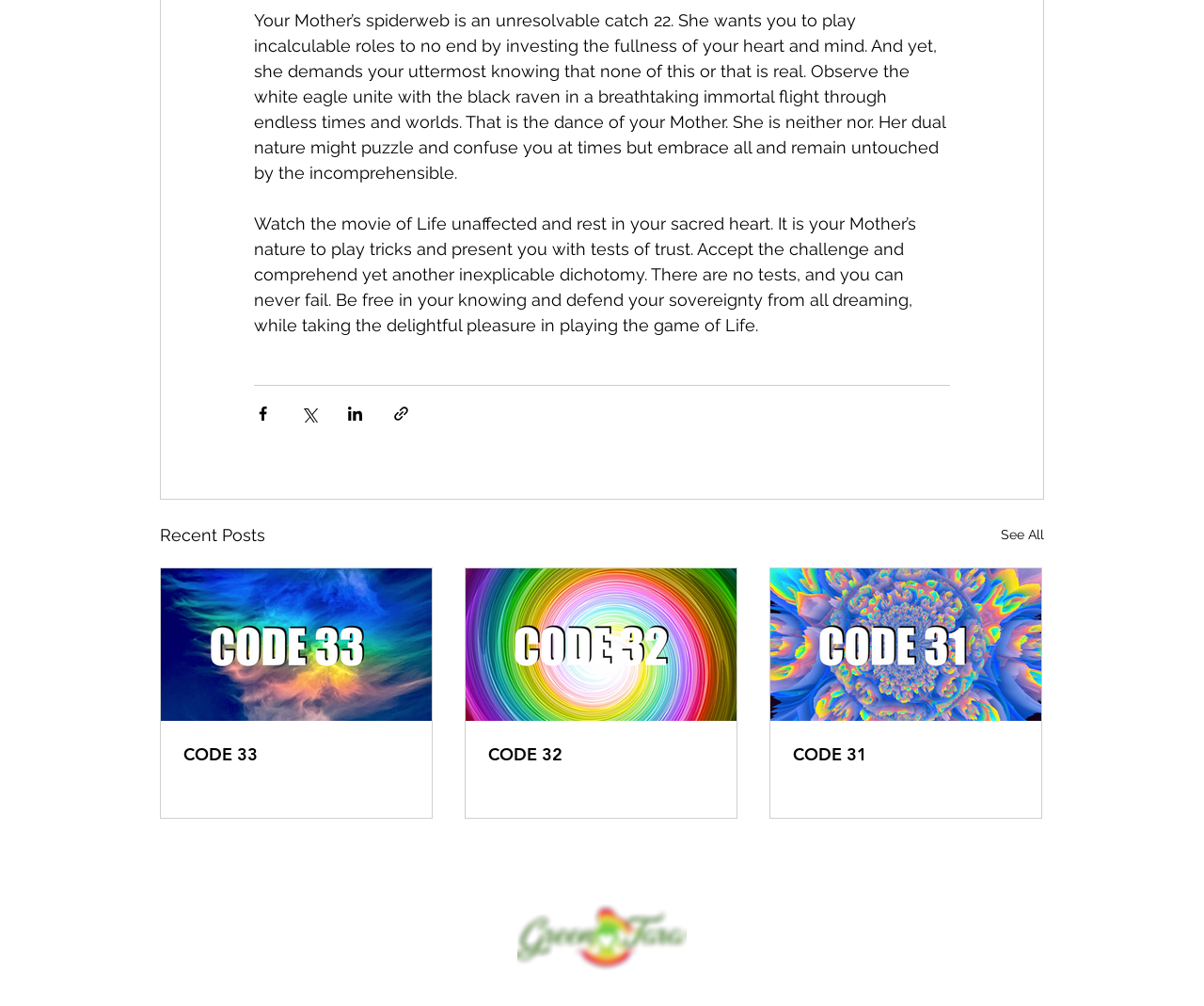Identify the bounding box of the UI element described as follows: "parent_node: CODE 31". Provide the coordinates as four float numbers in the range of 0 to 1 [left, top, right, bottom].

[0.64, 0.565, 0.865, 0.716]